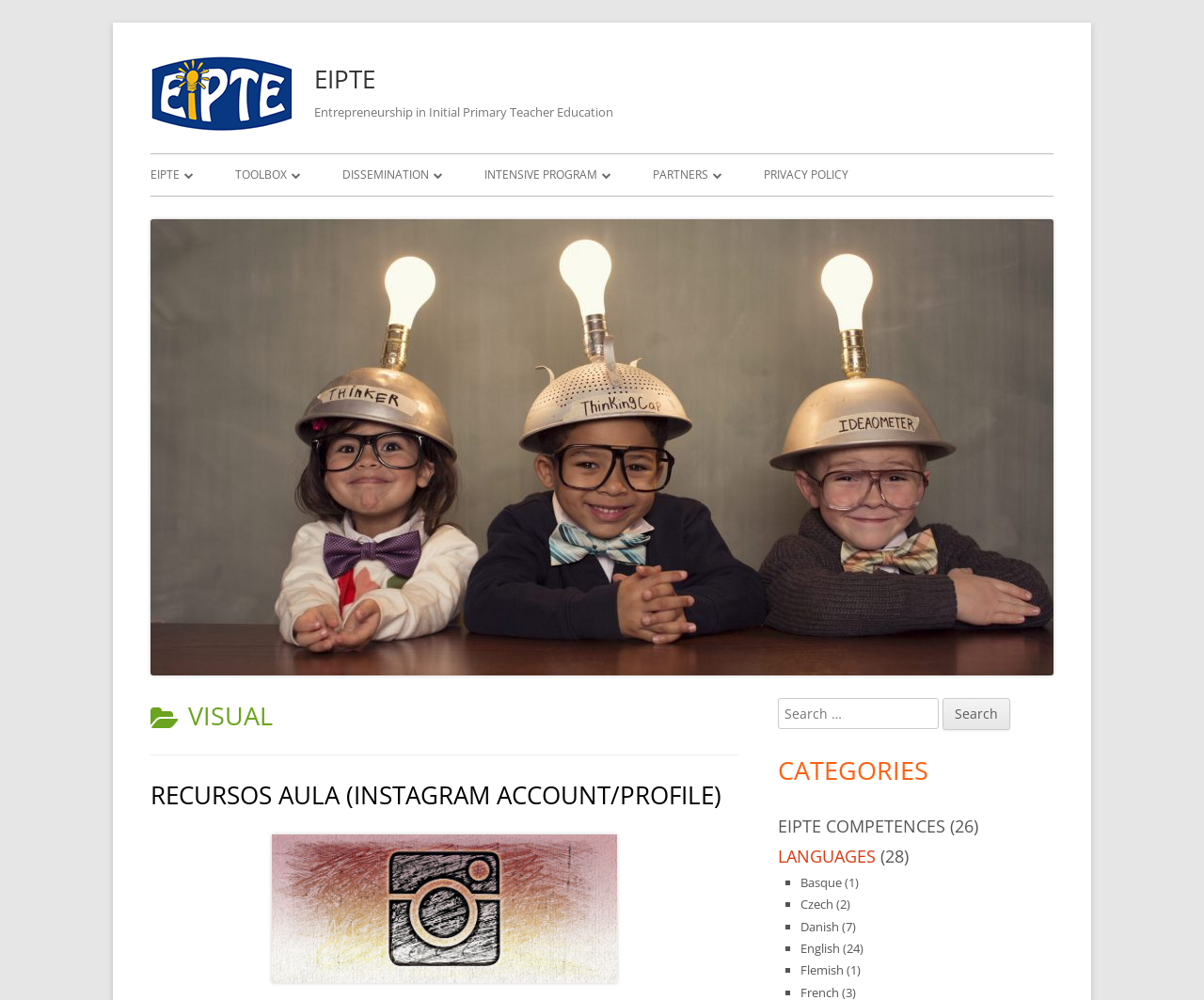How many languages are listed in the 'LANGUAGES' category?
Based on the image, answer the question with a single word or brief phrase.

7